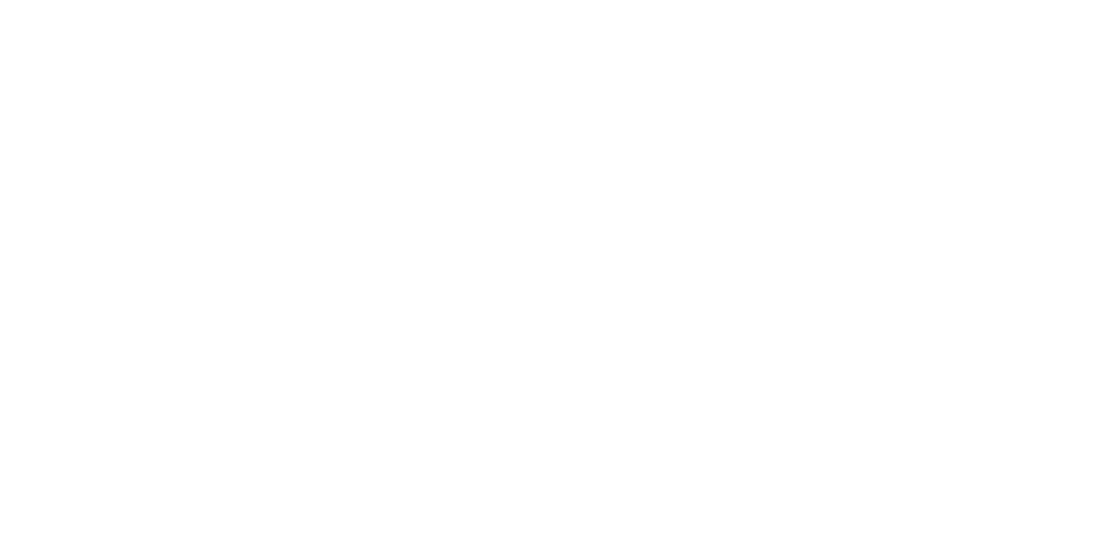What services does the company provide?
Please give a well-detailed answer to the question.

The company's focus is on collaborative and tailored audio-visual design services, essential for delivering effective installations that enhance both functionality and aesthetics in various environments.